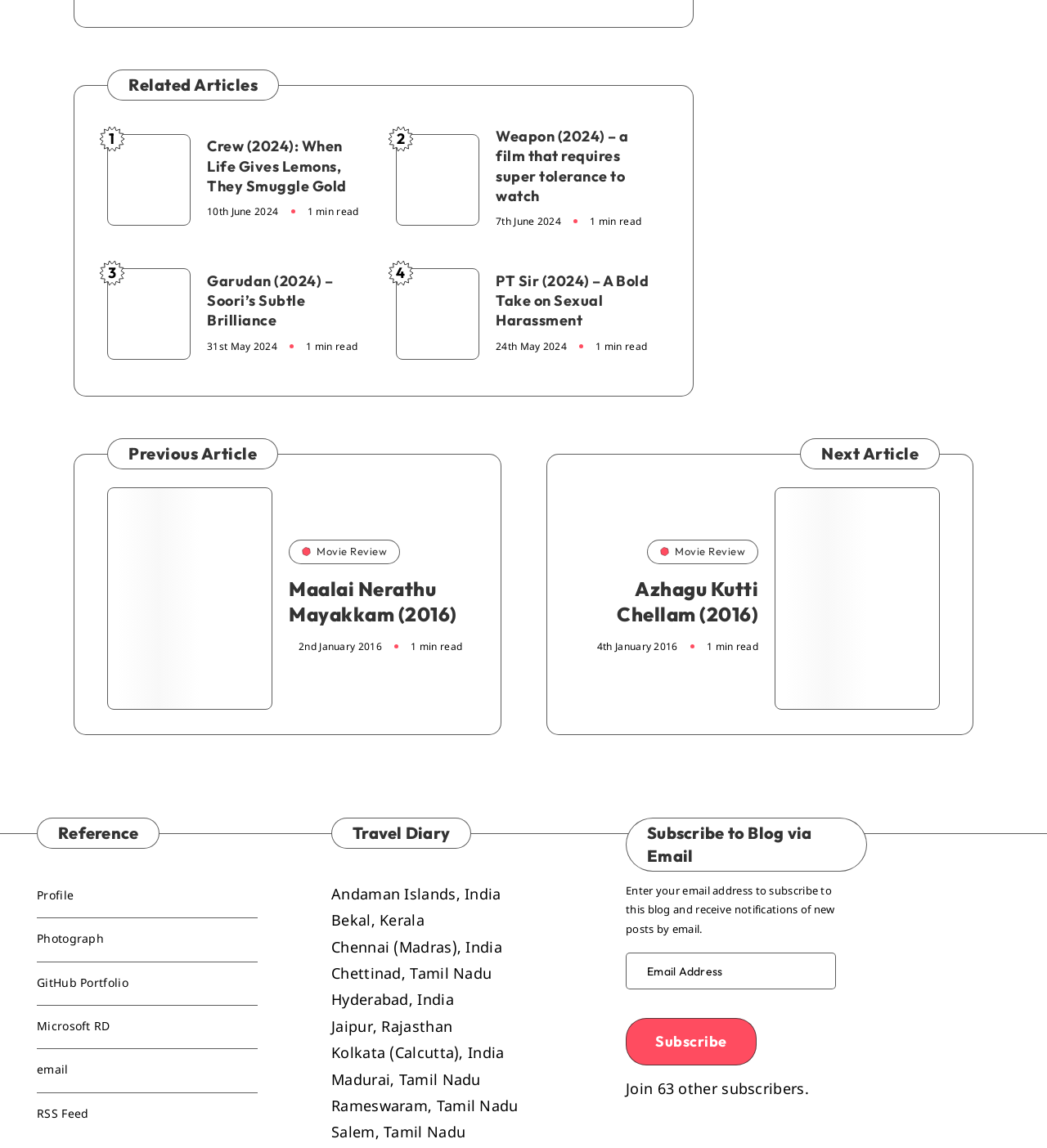Determine the bounding box coordinates of the clickable element to complete this instruction: "Click on the 'PT Sir (2024) – A Bold Take on Sexual Harassment' link". Provide the coordinates in the format of four float numbers between 0 and 1, [left, top, right, bottom].

[0.378, 0.234, 0.458, 0.313]